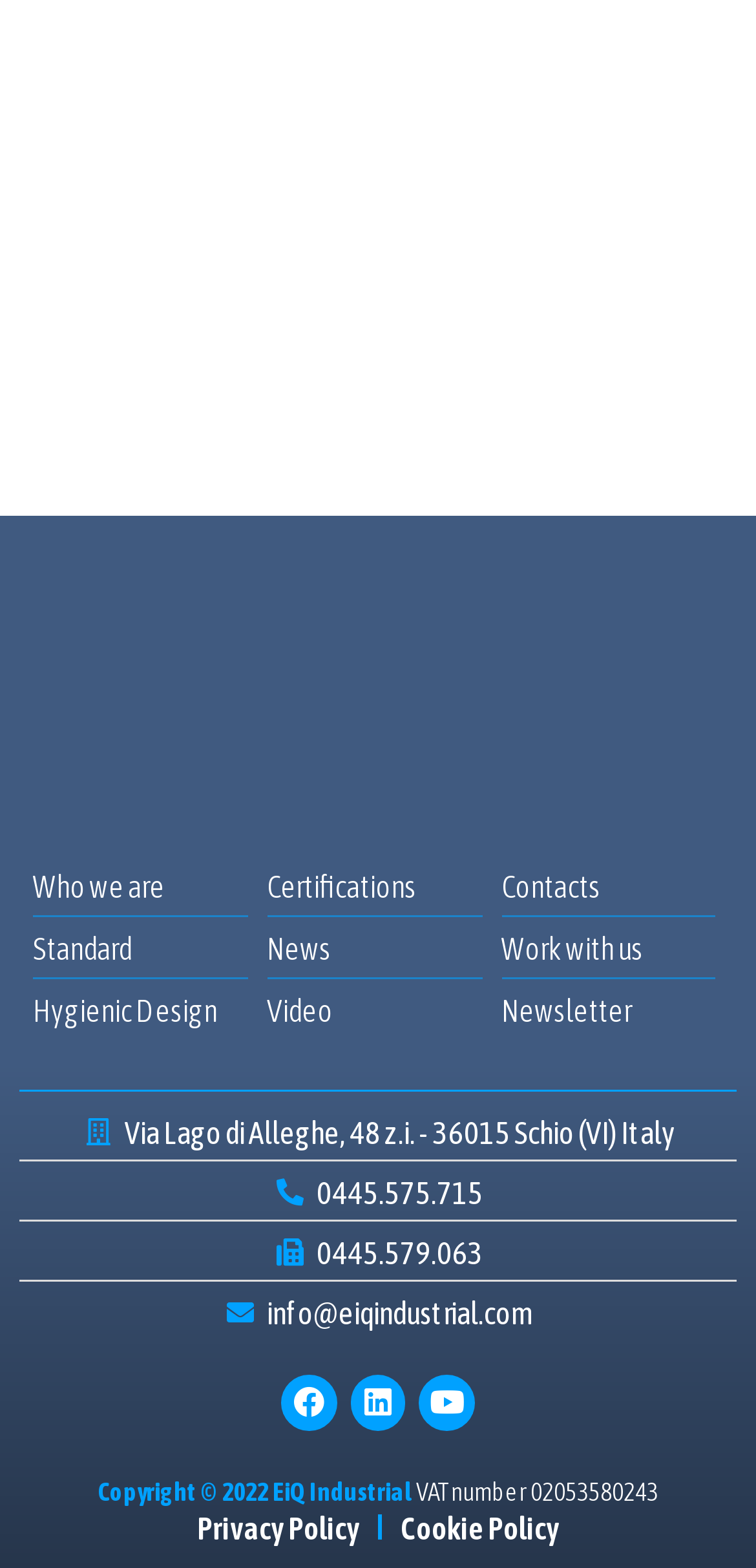Can you identify the bounding box coordinates of the clickable region needed to carry out this instruction: 'Read the 'Privacy Policy''? The coordinates should be four float numbers within the range of 0 to 1, stated as [left, top, right, bottom].

[0.26, 0.959, 0.476, 0.989]